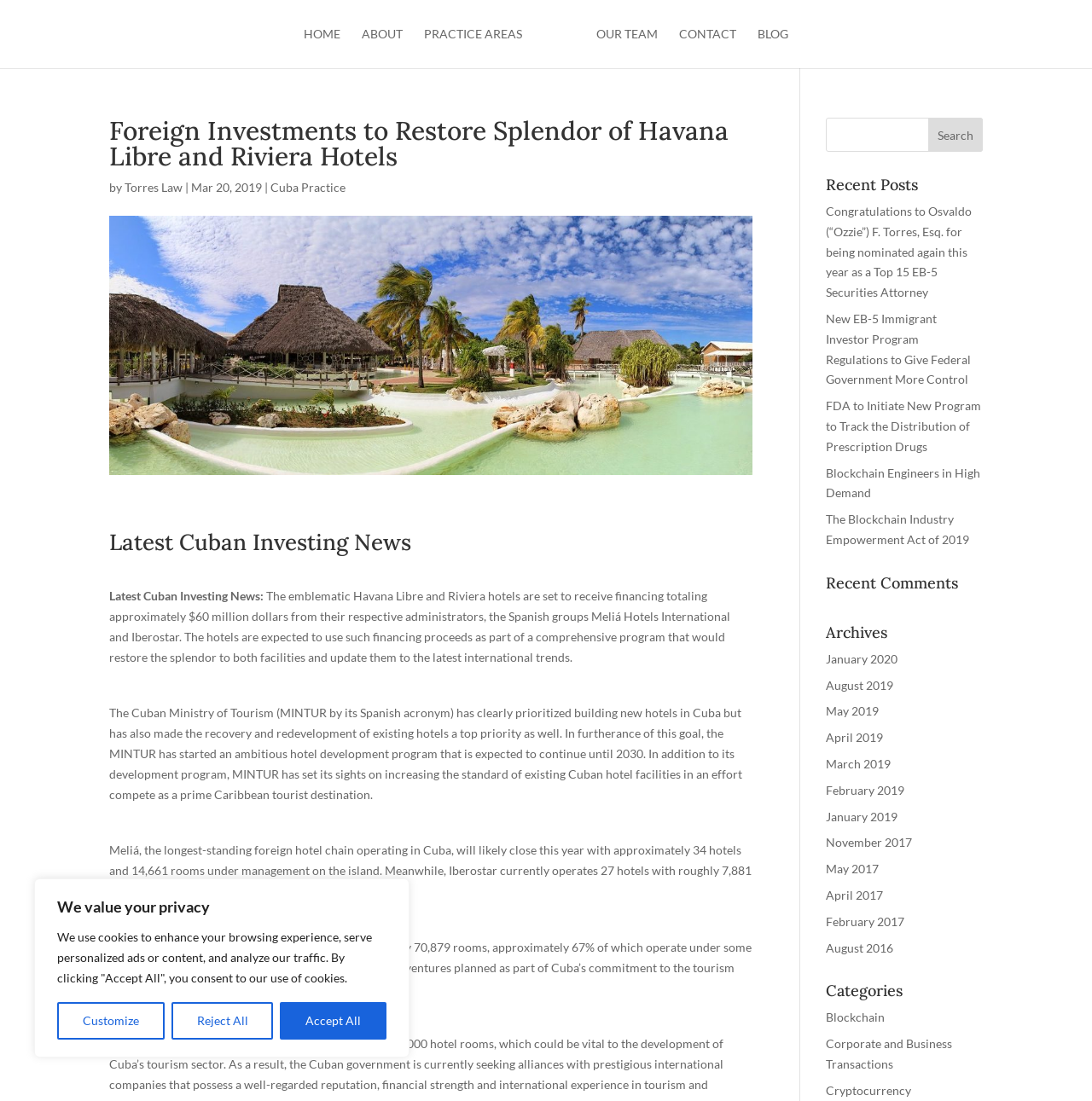Please determine the bounding box of the UI element that matches this description: Corporate and Business Transactions. The coordinates should be given as (top-left x, top-left y, bottom-right x, bottom-right y), with all values between 0 and 1.

[0.756, 0.941, 0.872, 0.973]